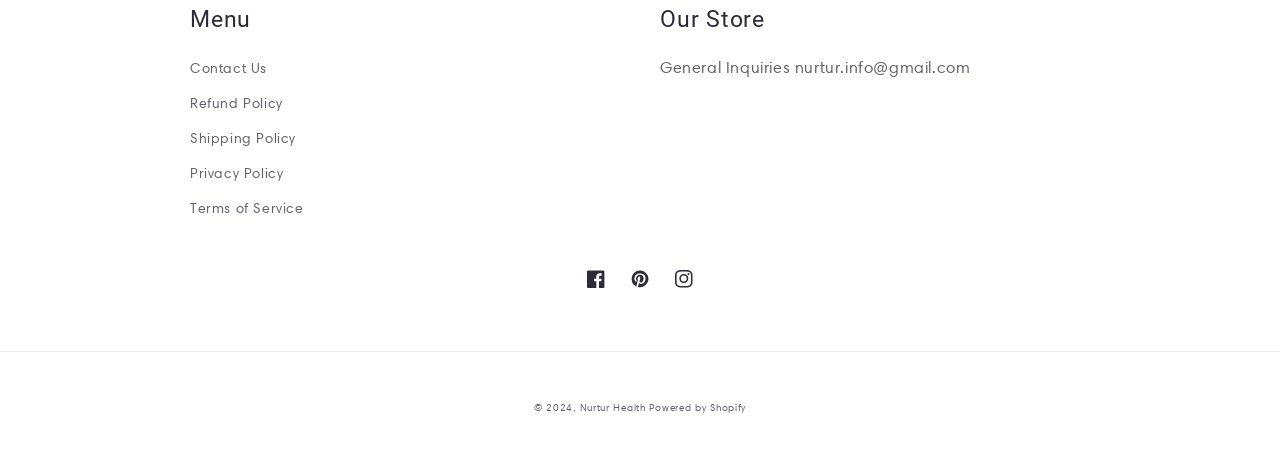Please determine the bounding box coordinates of the element to click on in order to accomplish the following task: "View Refund Policy". Ensure the coordinates are four float numbers ranging from 0 to 1, i.e., [left, top, right, bottom].

[0.148, 0.184, 0.221, 0.26]